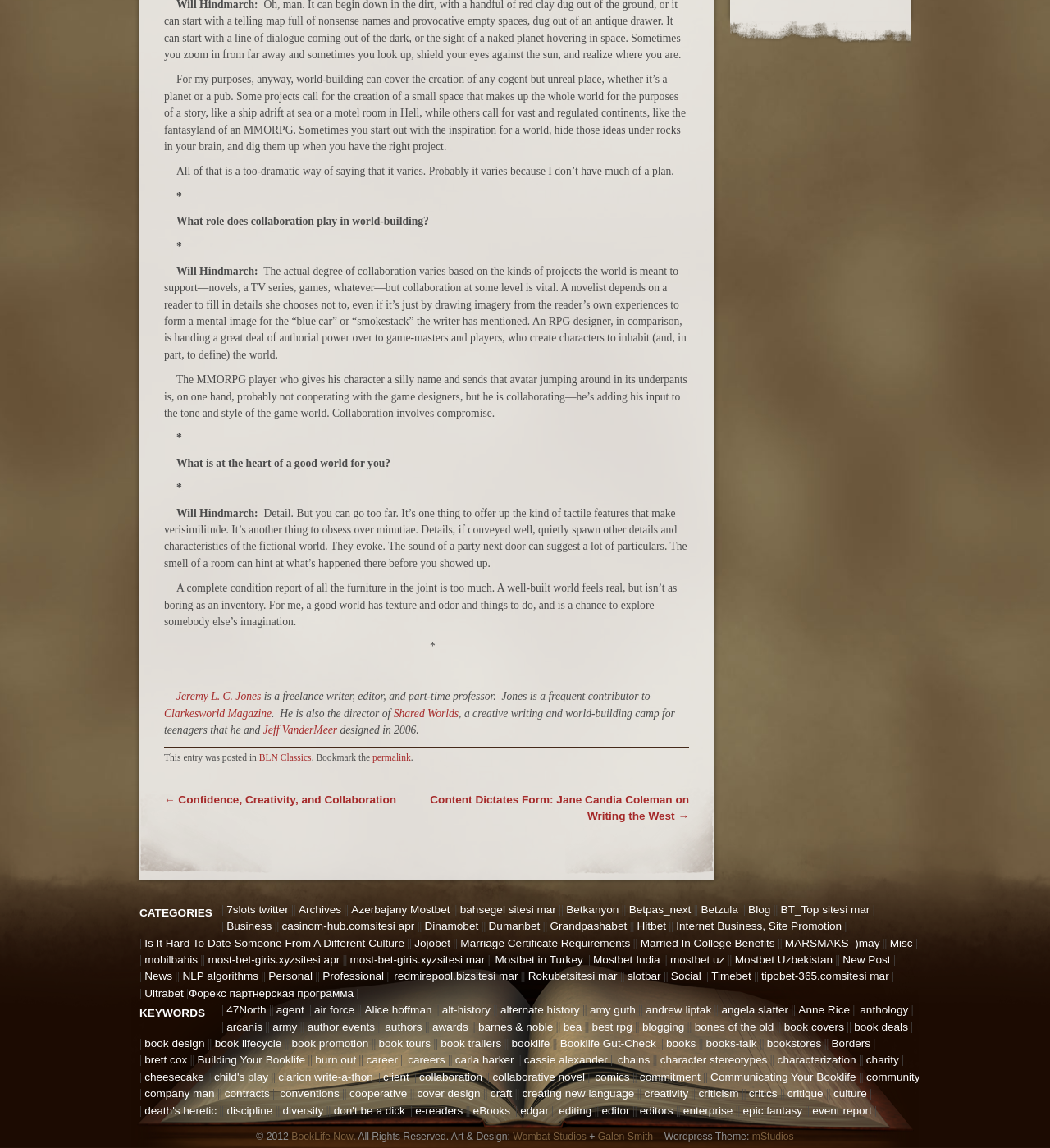Please find the bounding box coordinates of the section that needs to be clicked to achieve this instruction: "Learn more about the Shared Worlds creative writing and world-building camp".

[0.375, 0.616, 0.437, 0.627]